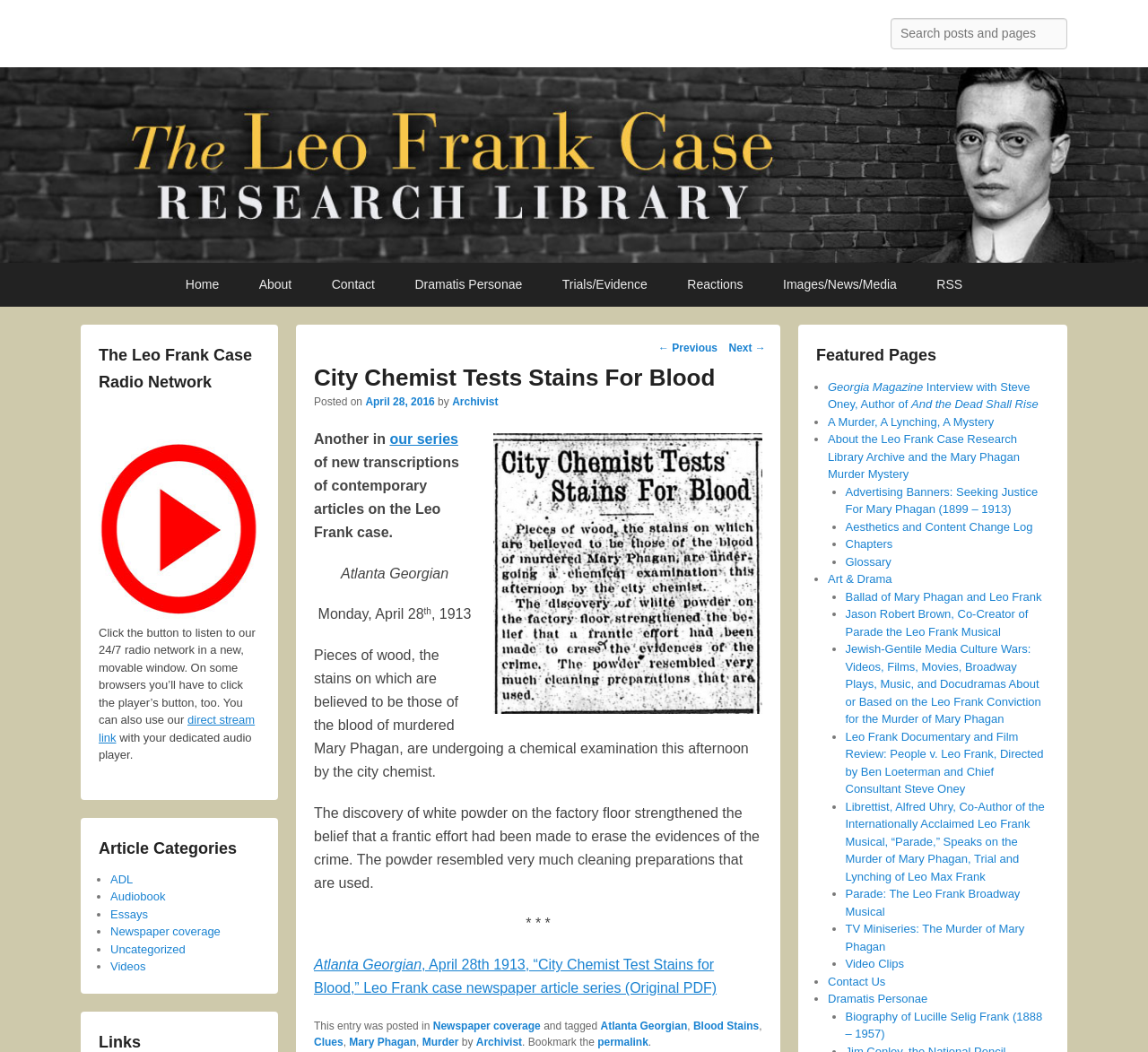Please locate the bounding box coordinates for the element that should be clicked to achieve the following instruction: "Read the article about City Chemist Tests Stains For Blood". Ensure the coordinates are given as four float numbers between 0 and 1, i.e., [left, top, right, bottom].

[0.273, 0.343, 0.664, 0.374]